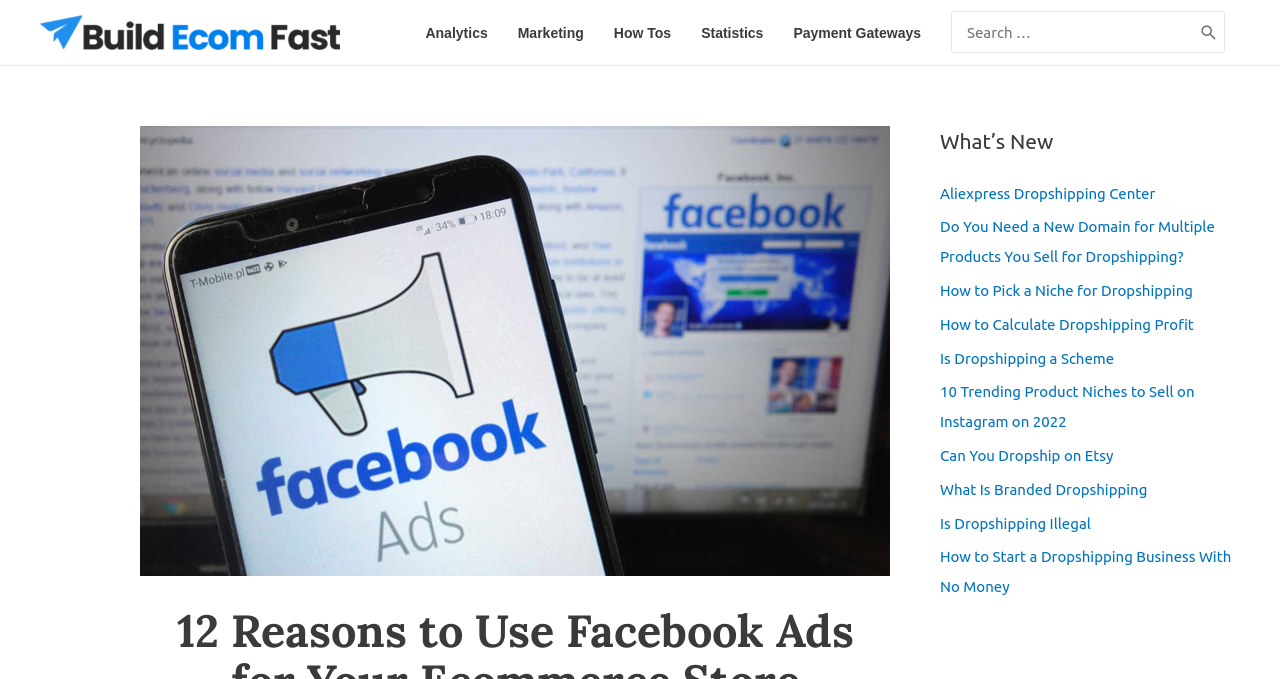Could you indicate the bounding box coordinates of the region to click in order to complete this instruction: "Read about Analytics".

[0.321, 0.0, 0.393, 0.096]